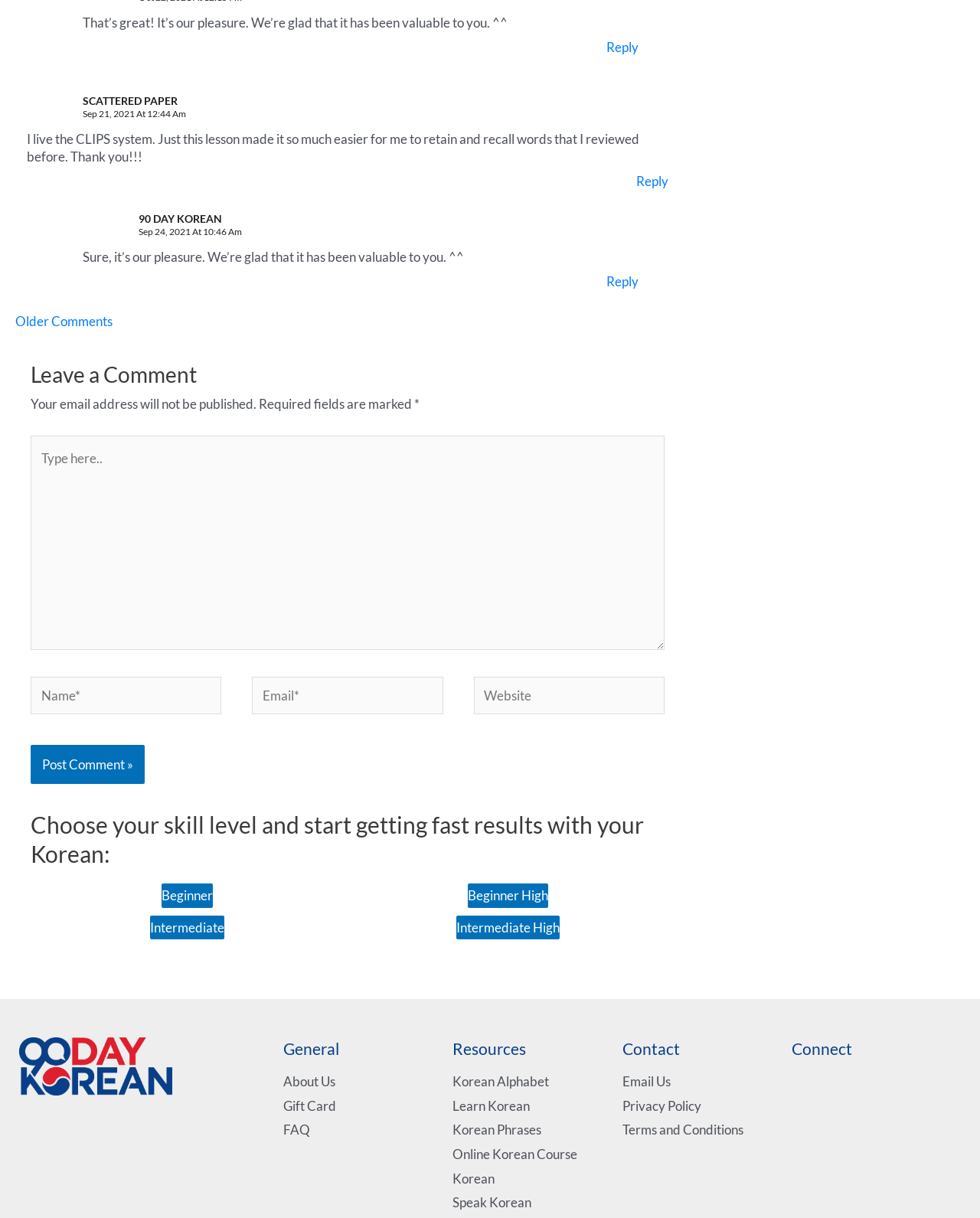What is the name of the website's logo
Using the screenshot, give a one-word or short phrase answer.

90 Day Korean Logo